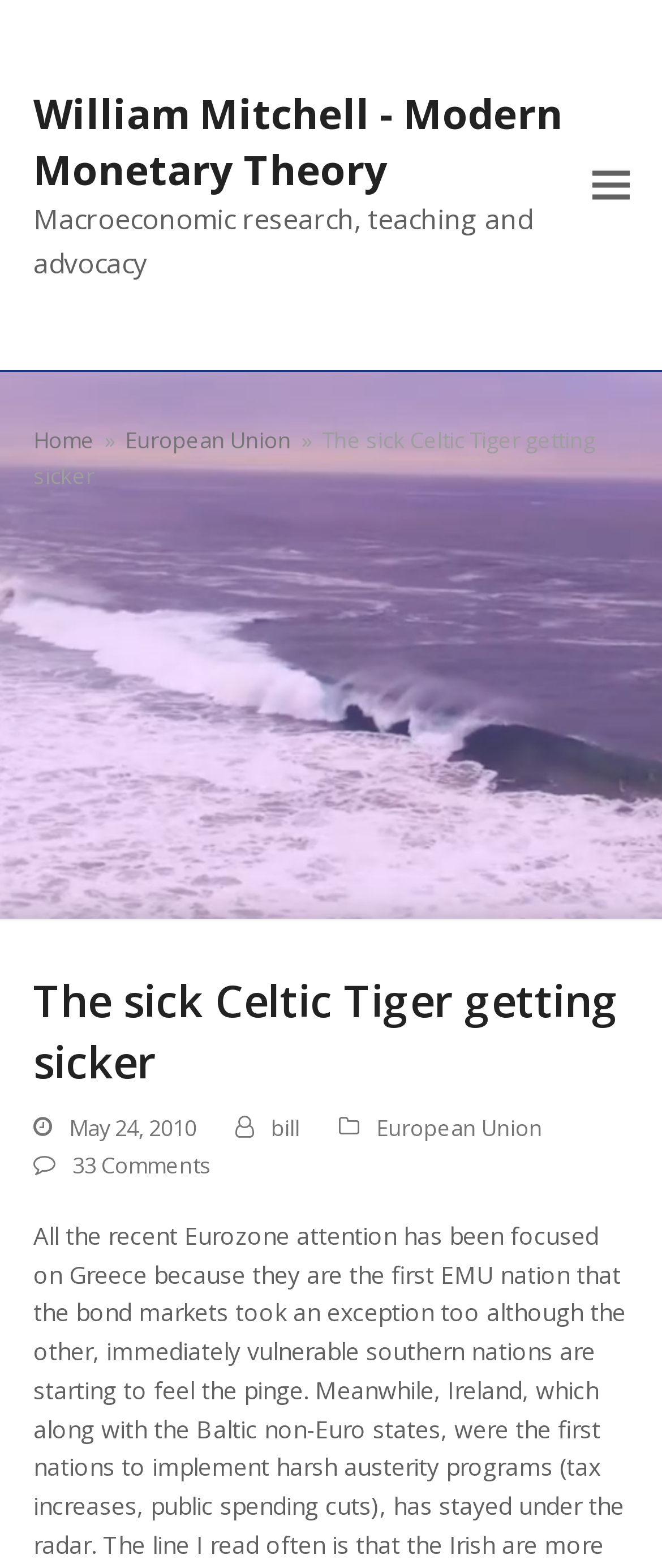Can you extract the headline from the webpage for me?

The sick Celtic Tiger getting sicker